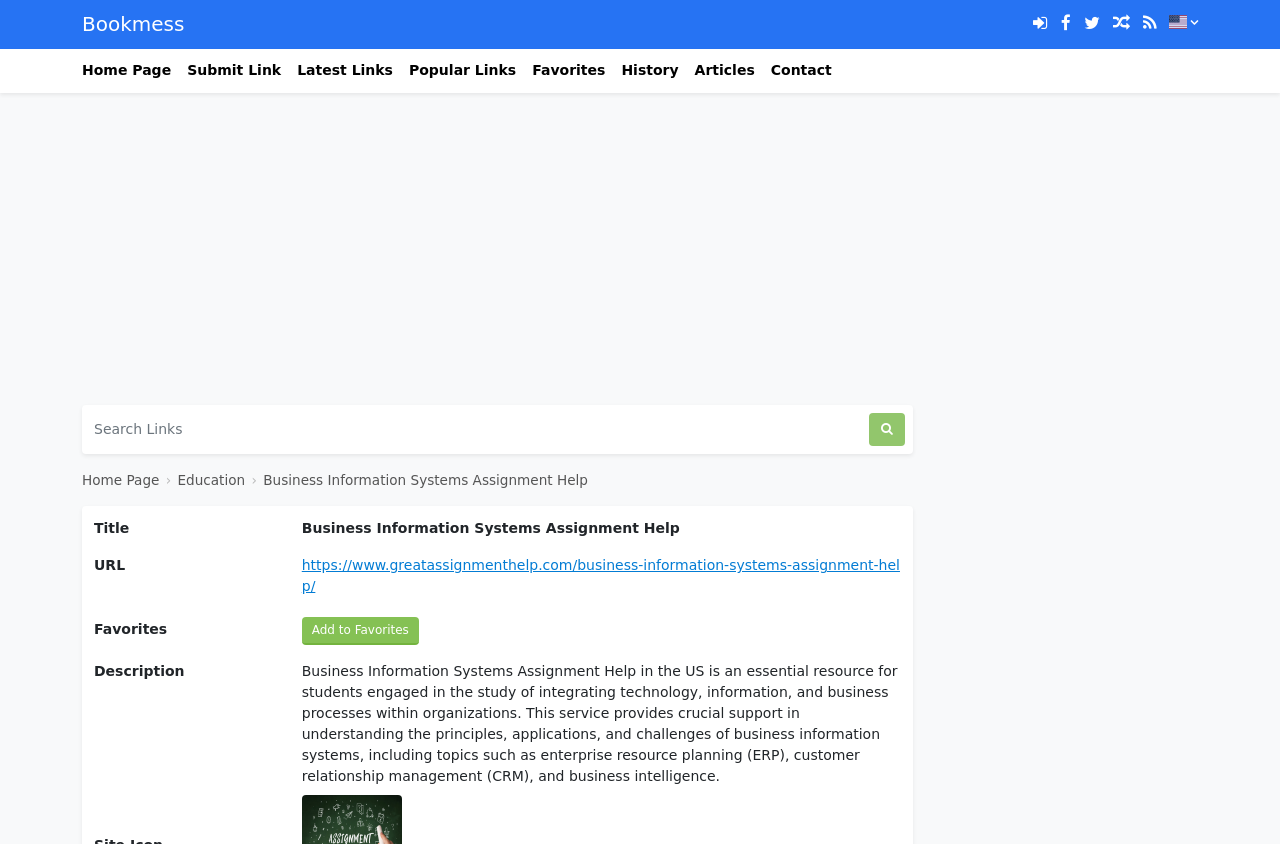Identify the bounding box coordinates of the specific part of the webpage to click to complete this instruction: "Check the imprint".

None